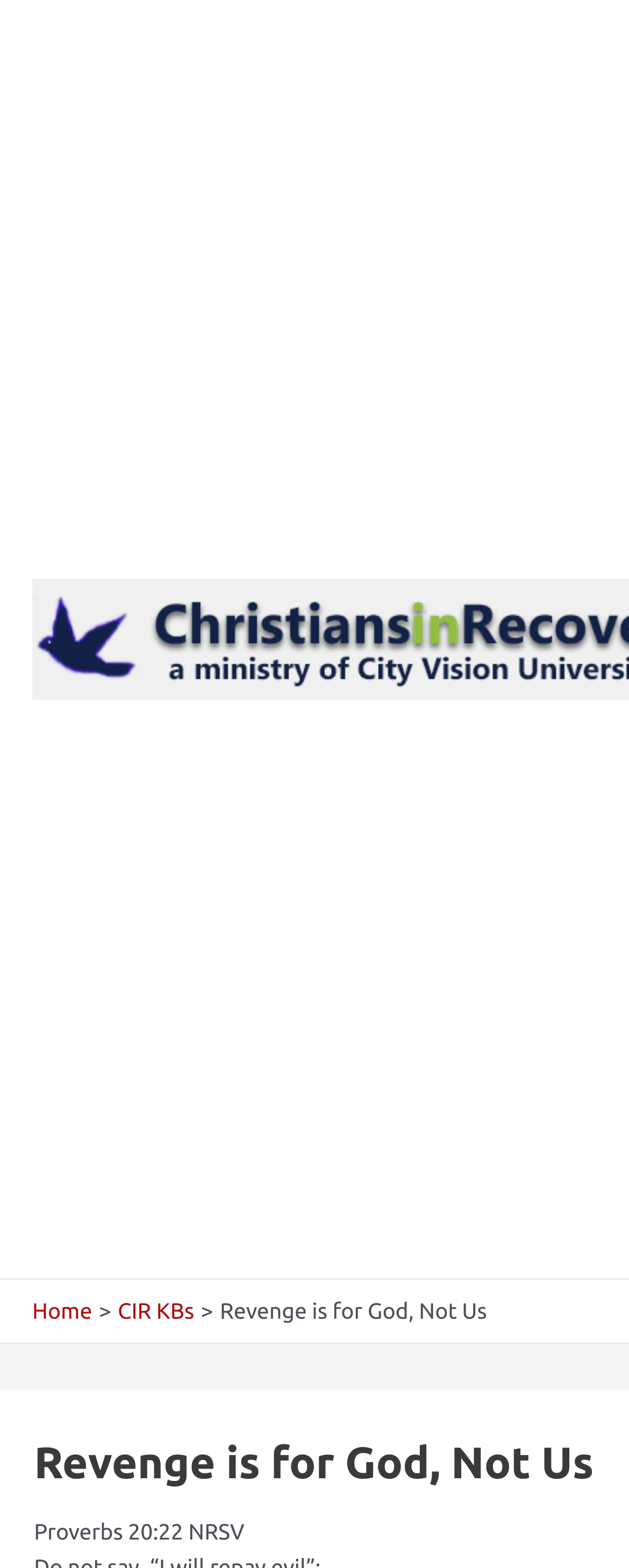What is the position of the navigation relative to the header?
Deliver a detailed and extensive answer to the question.

By comparing the y1 and y2 coordinates of the navigation element and the header element, I determined that the navigation element is positioned above the header element.